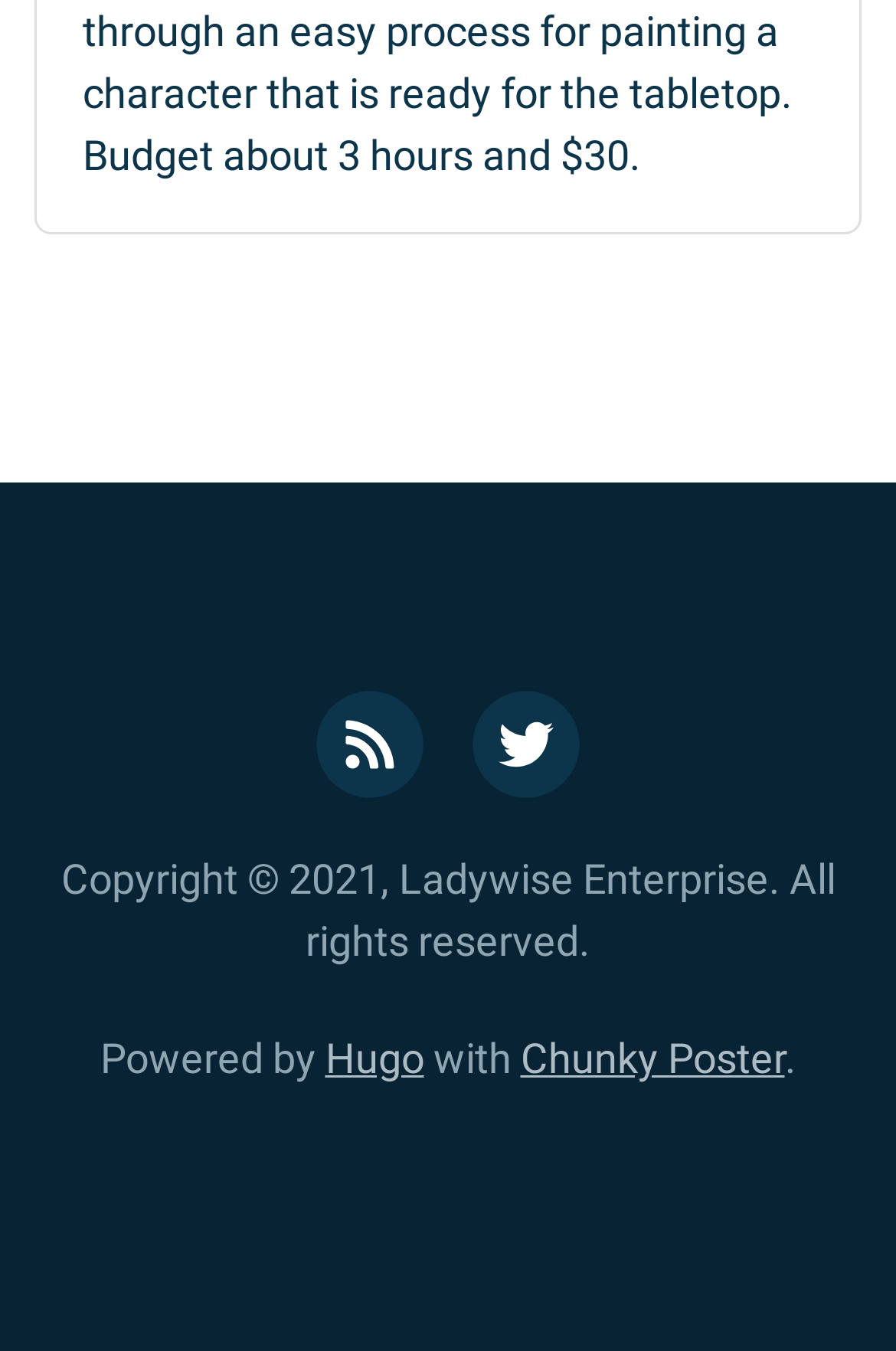Respond to the question with just a single word or phrase: 
What is the copyright year?

2021